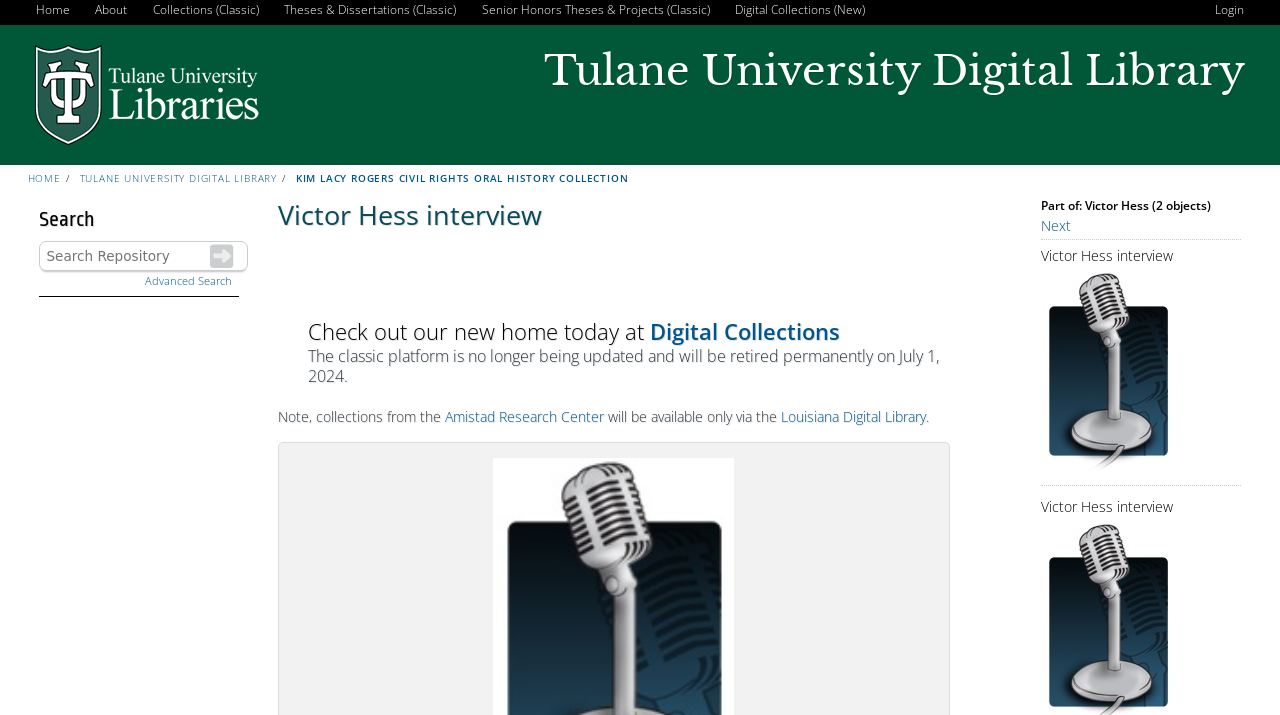What is the name of the collection?
Refer to the image and provide a concise answer in one word or phrase.

Kim Lacy Rogers Civil Rights Oral History Collection